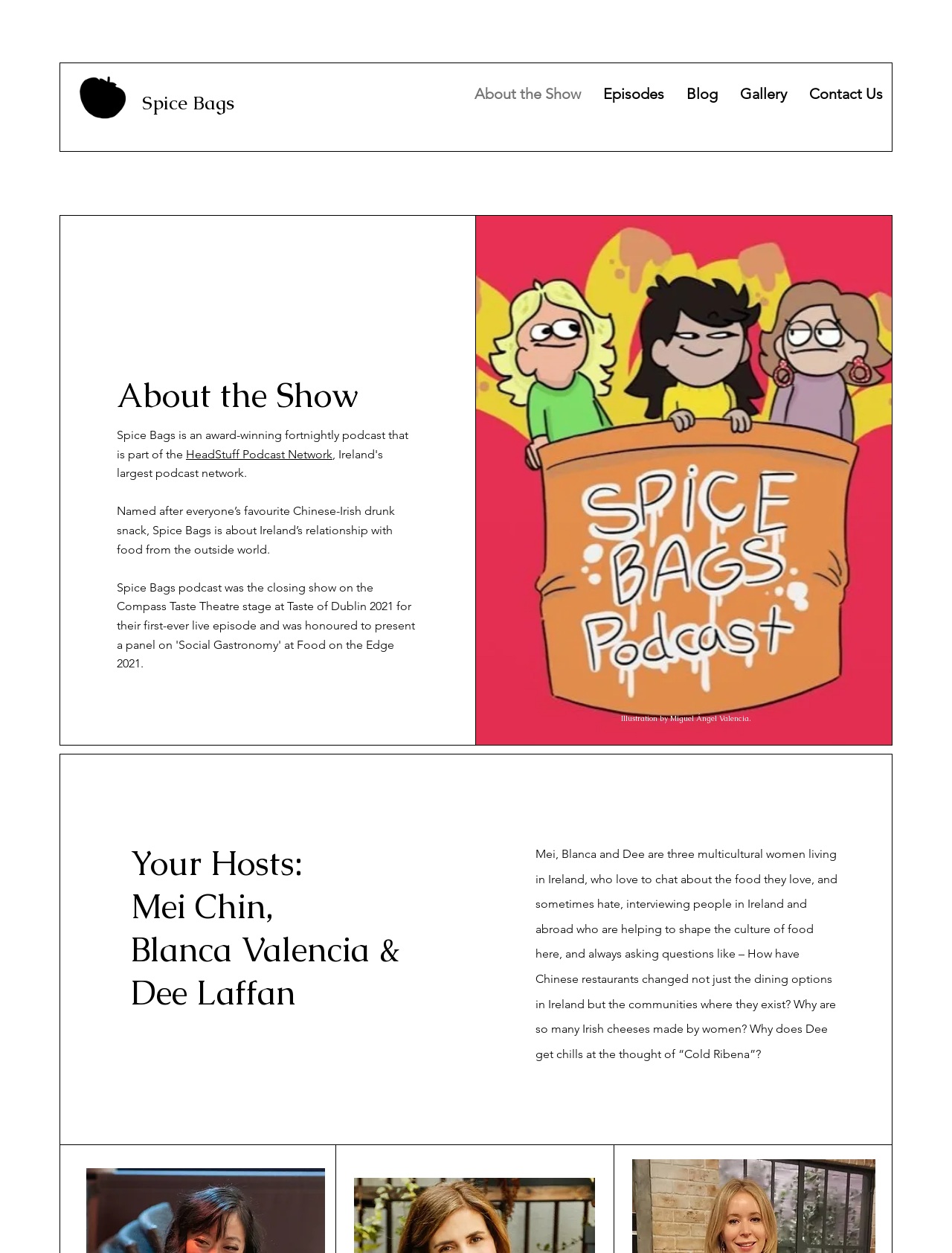Your task is to find and give the main heading text of the webpage.

About the Show